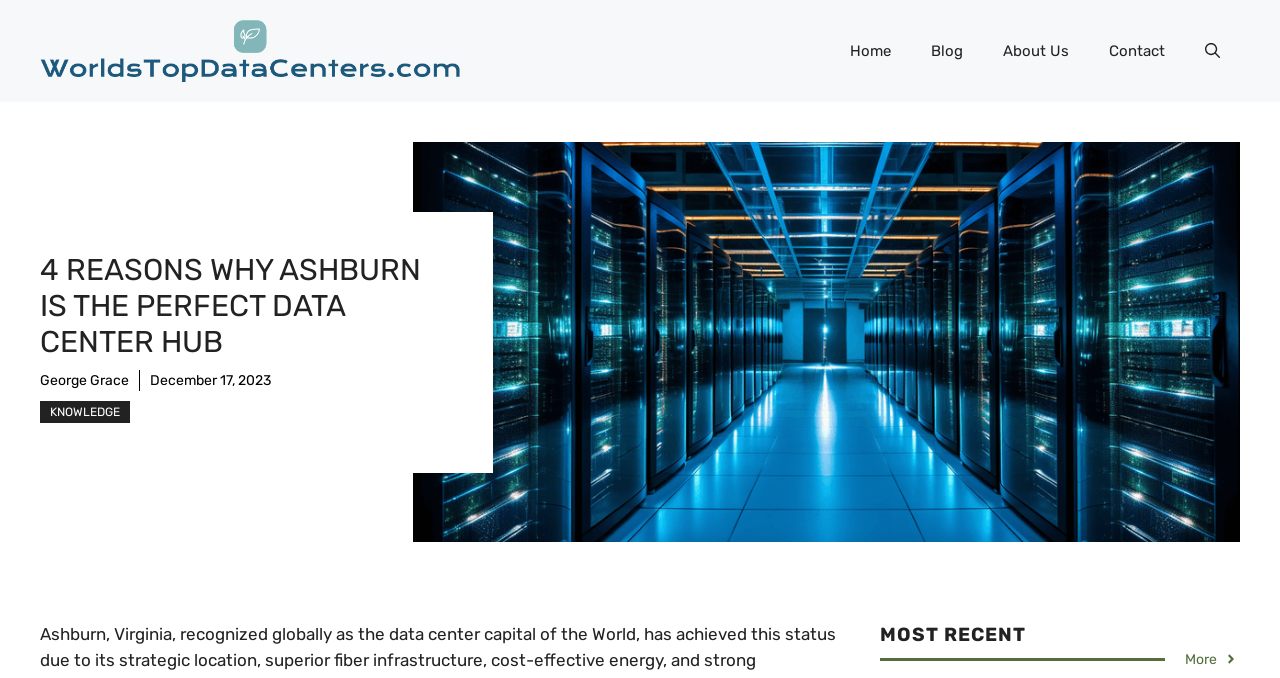Determine the bounding box coordinates for the area that needs to be clicked to fulfill this task: "Open the search". The coordinates must be given as four float numbers between 0 and 1, i.e., [left, top, right, bottom].

[0.926, 0.031, 0.969, 0.12]